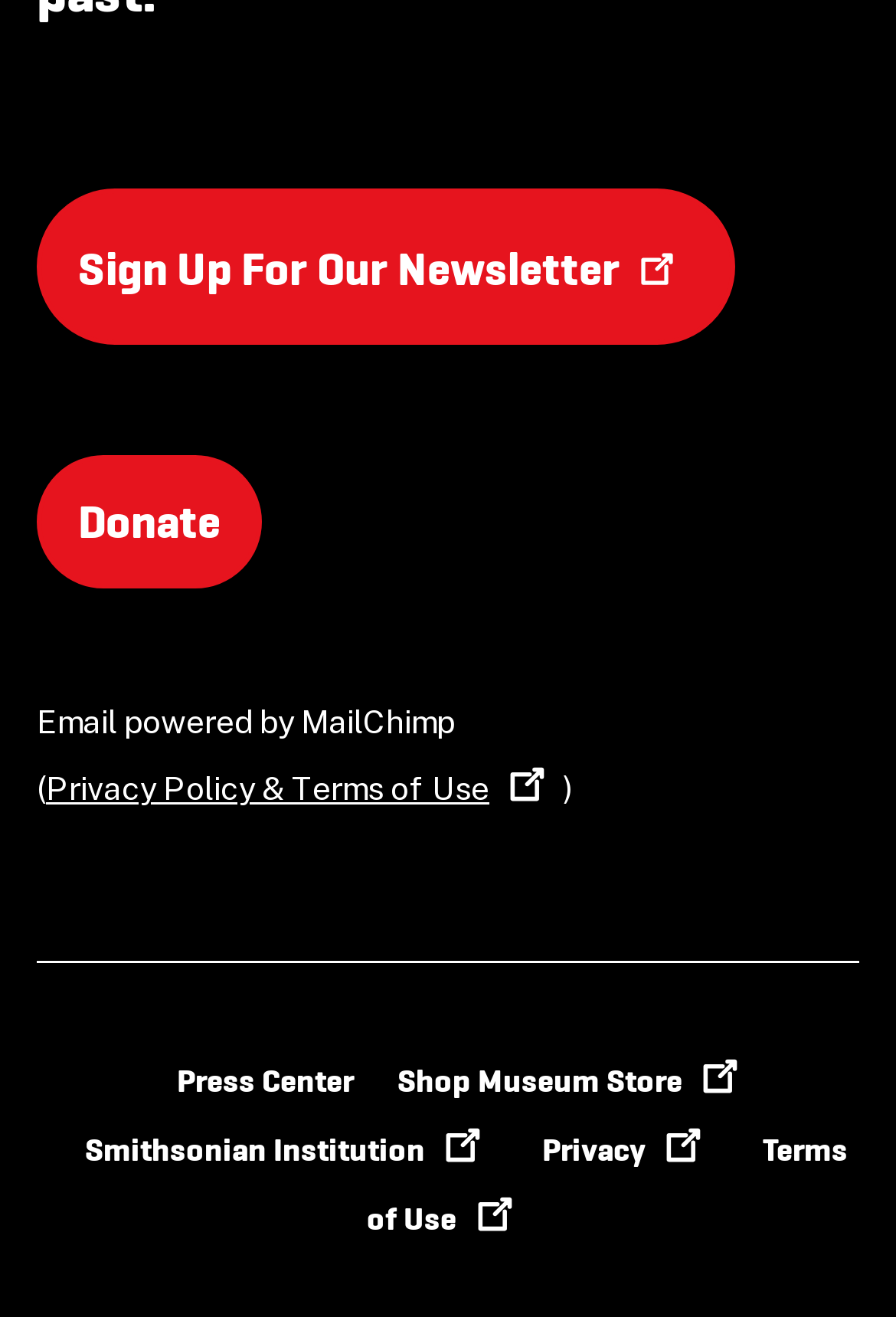Find the bounding box coordinates of the element I should click to carry out the following instruction: "Shop at the museum store".

[0.444, 0.8, 0.844, 0.831]